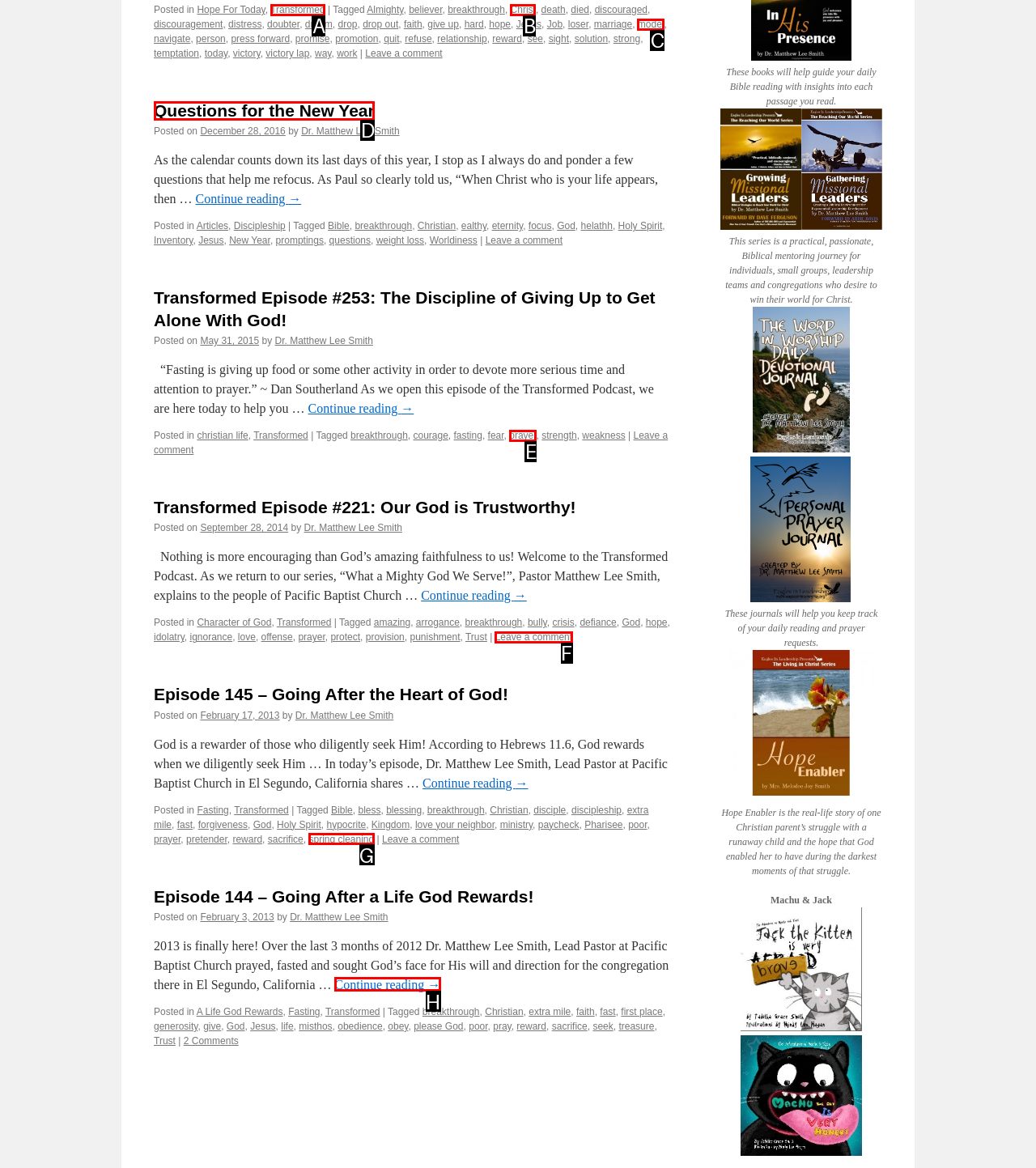Determine which option fits the following description: Questions for the New Year
Answer with the corresponding option's letter directly.

D